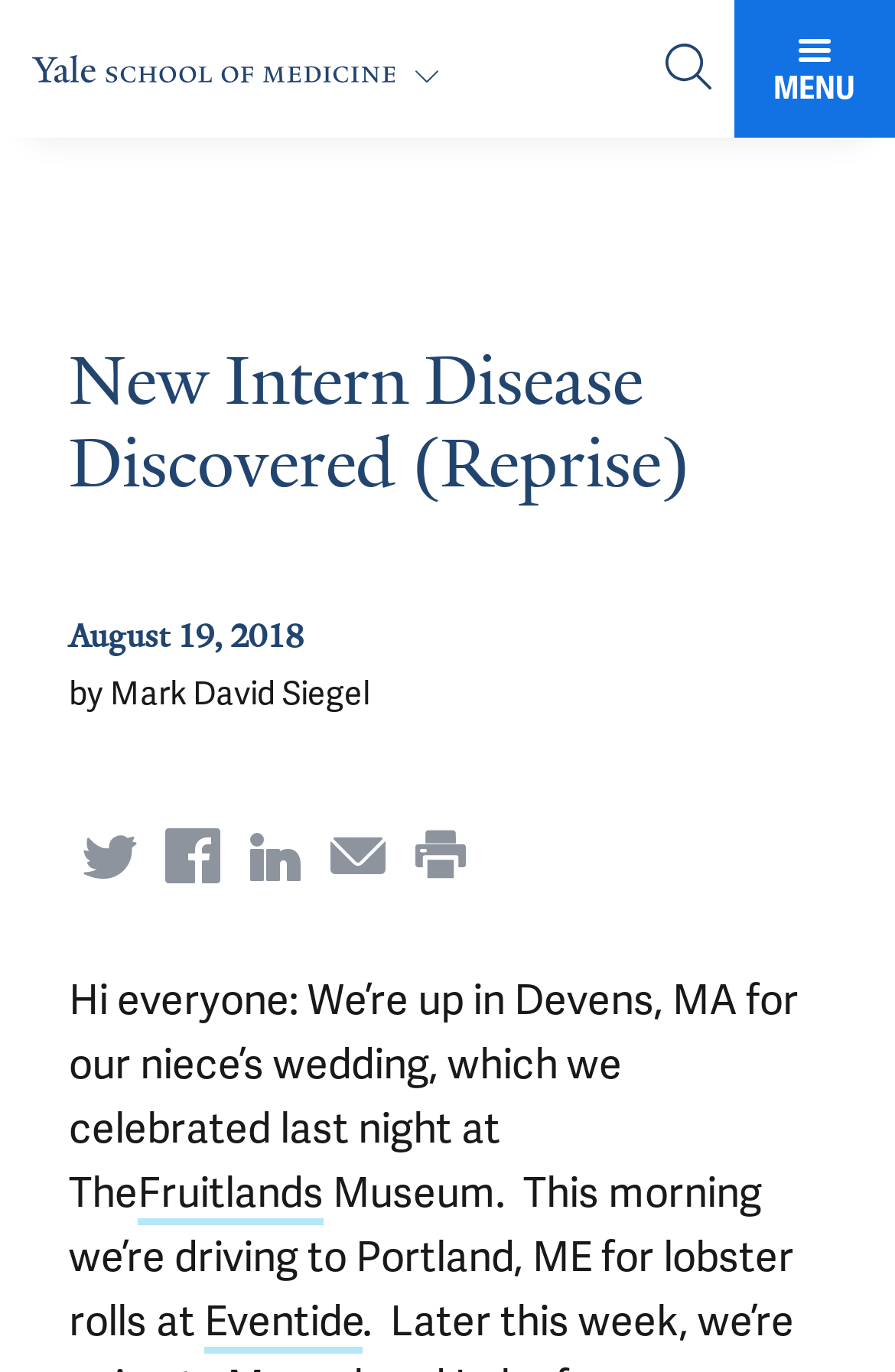What is the name of the restaurant mentioned in the article?
Provide a one-word or short-phrase answer based on the image.

Eventide